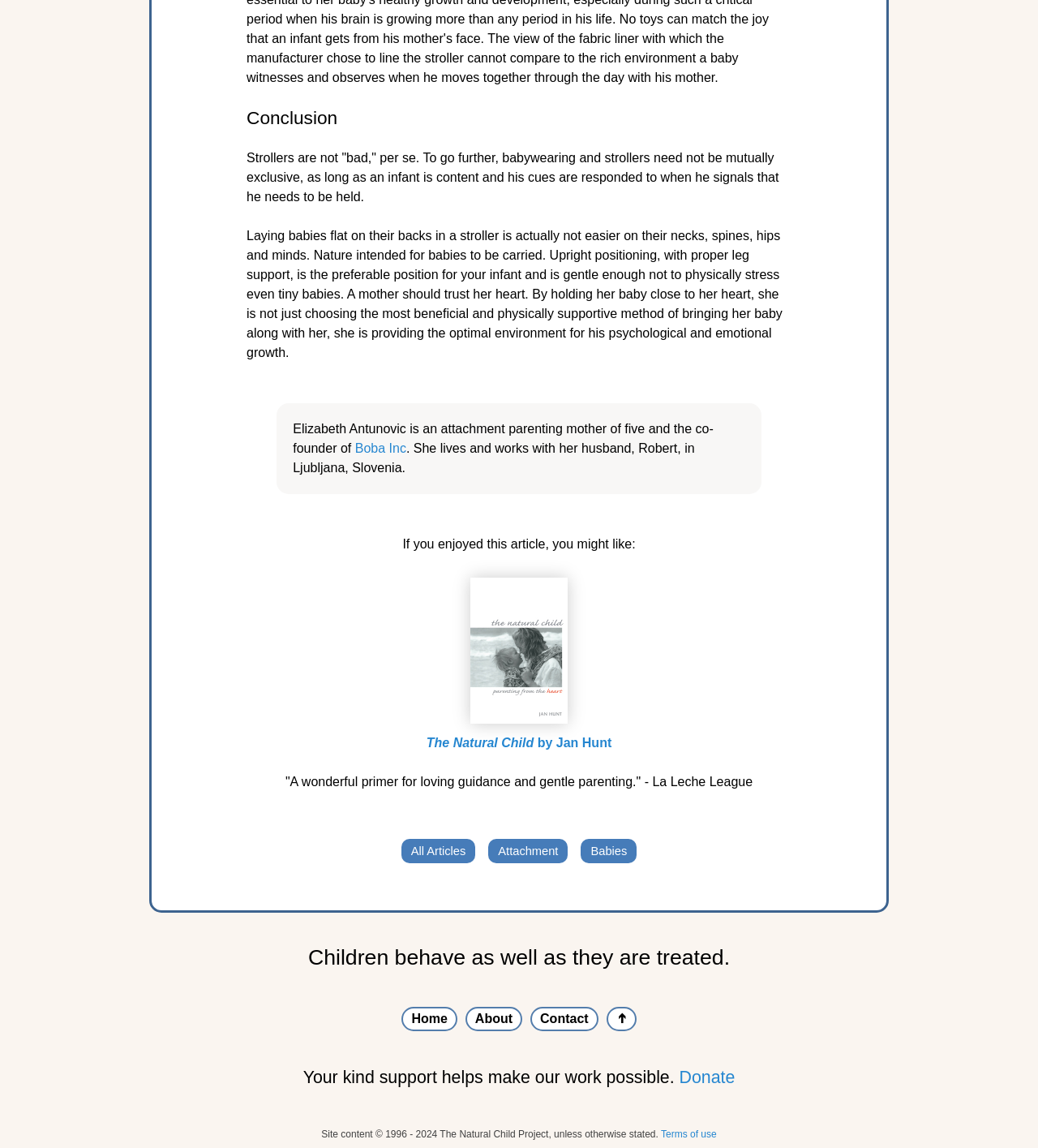Given the description "All Articles", provide the bounding box coordinates of the corresponding UI element.

[0.386, 0.731, 0.458, 0.752]